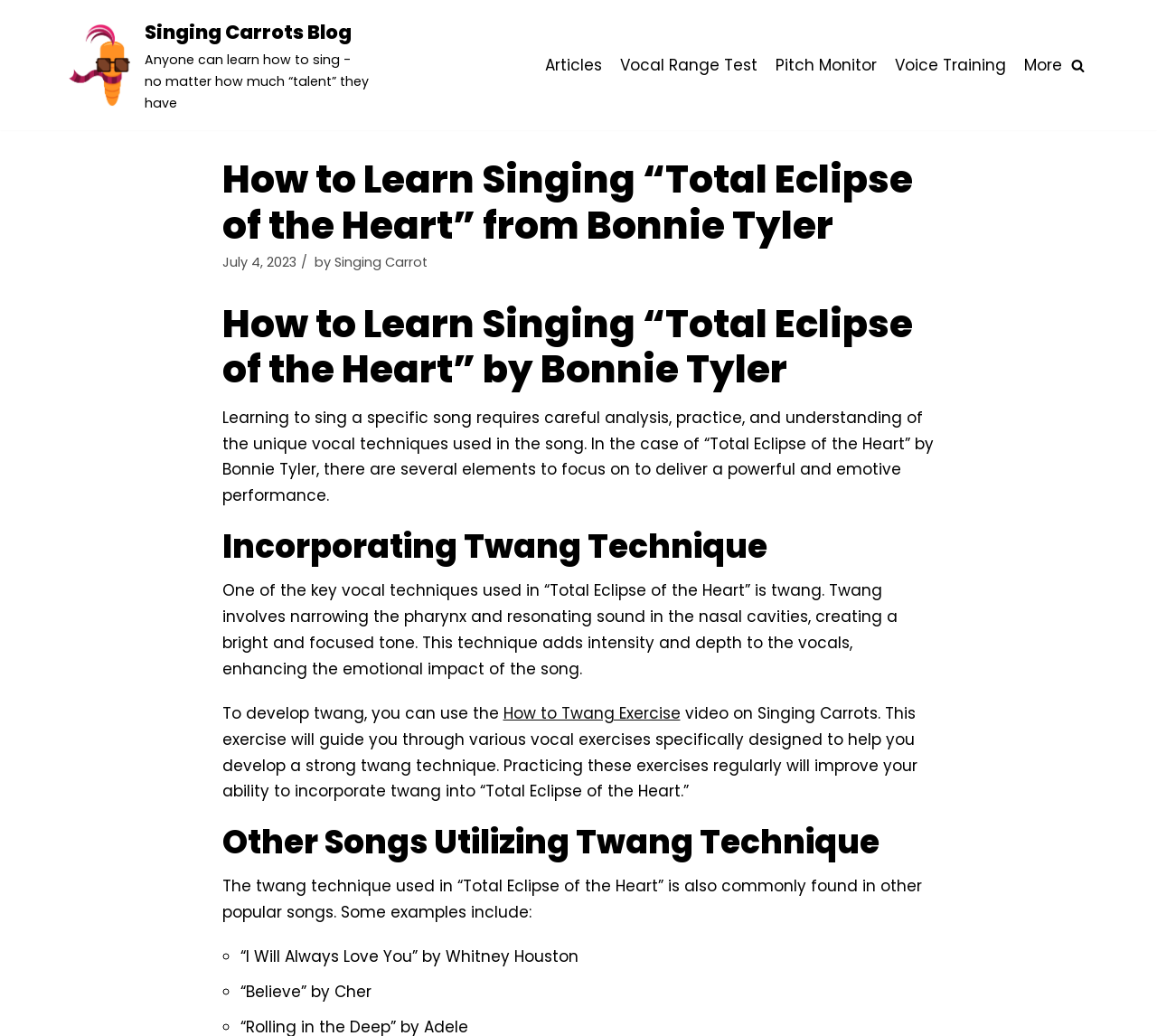What is the main title displayed on this webpage?

How to Learn Singing “Total Eclipse of the Heart” from Bonnie Tyler